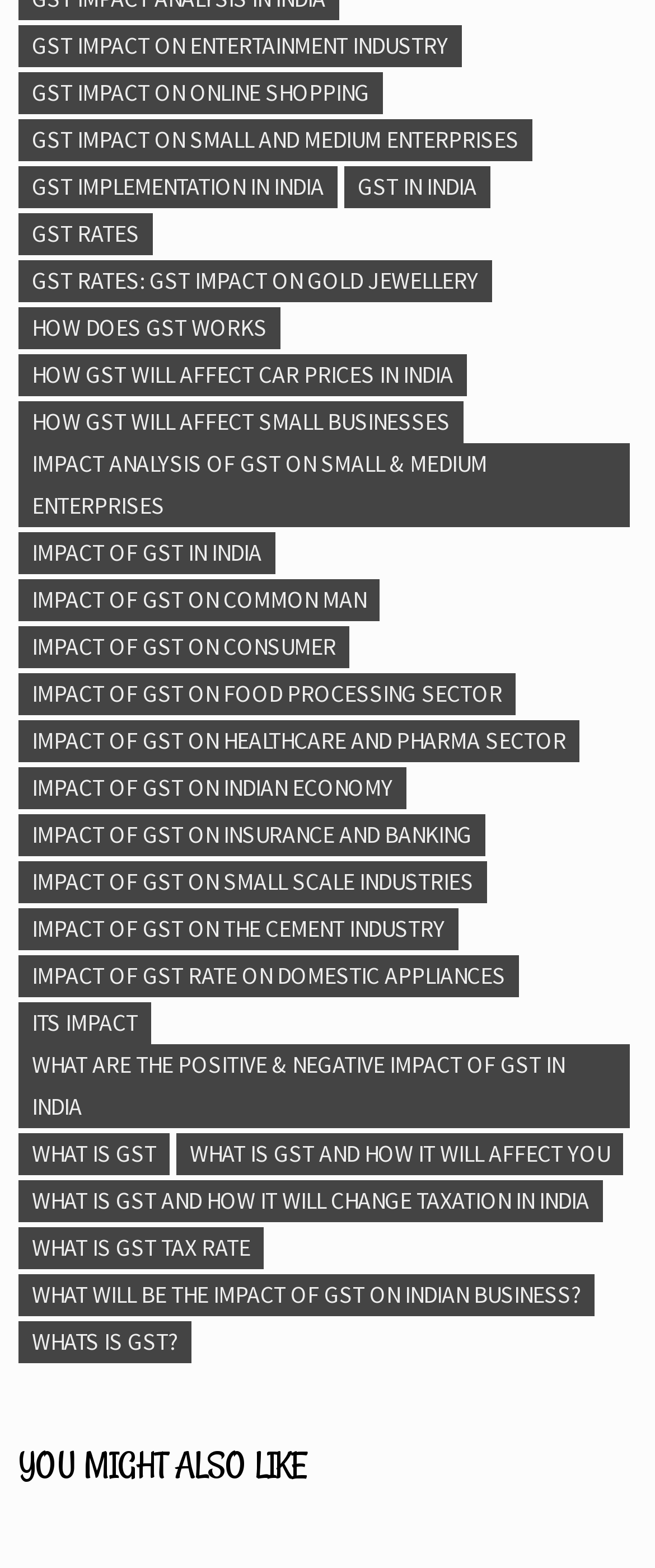Locate the bounding box of the UI element described by: "What is GST" in the given webpage screenshot.

[0.029, 0.722, 0.259, 0.749]